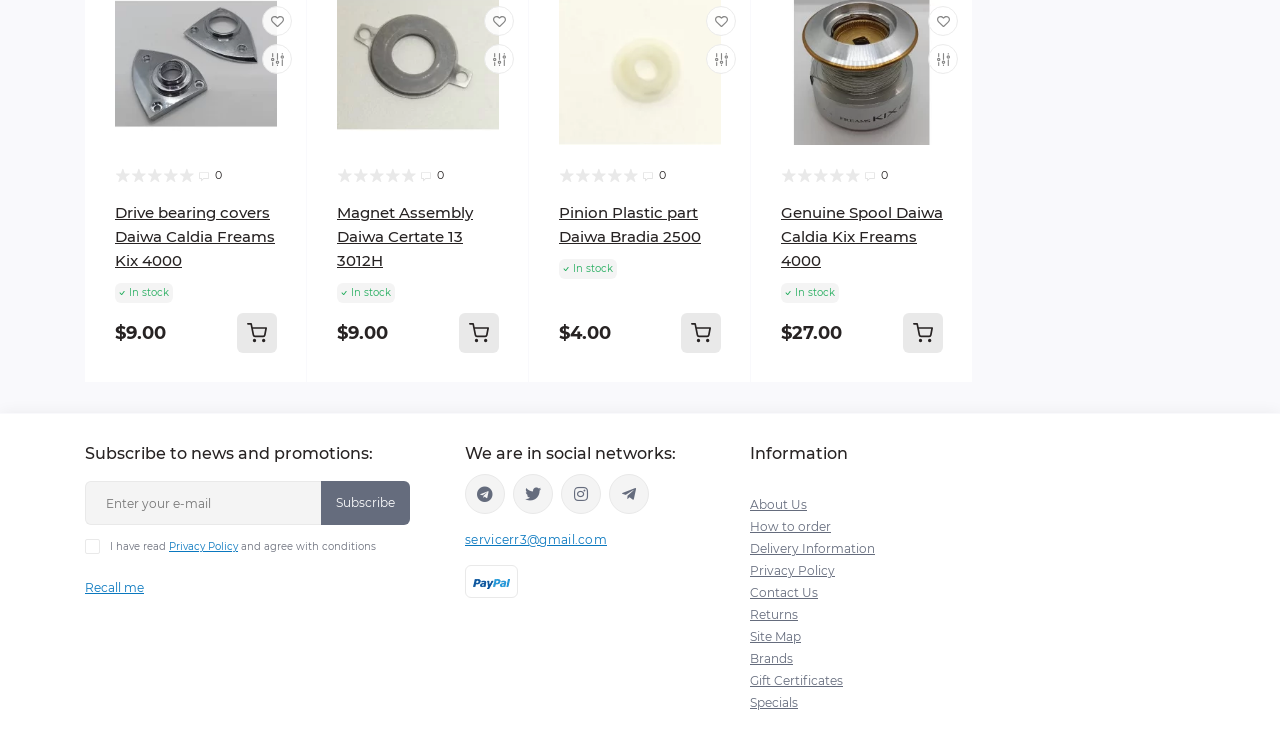What is the price of the 'Drive bearing covers Daiwa Сaldia Freams Kix 4000'?
From the details in the image, answer the question comprehensively.

I found the price by looking at the StaticText element with the text '$9.00' which is located near the link 'Drive bearing covers Daiwa Сaldia Freams Kix 4000'.